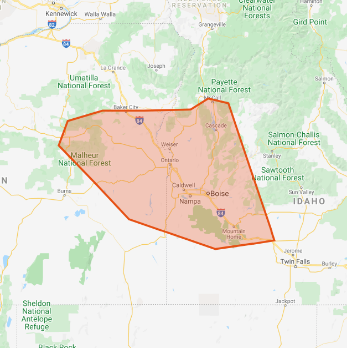What is the geographic area serviced by Layne of Idaho?
Please answer the question with a detailed response using the information from the screenshot.

The caption explicitly states that the highlighted map depicts the regions serviced by Layne of Idaho, which encompasses the Greater Boise area in Southern Idaho, including key locations such as Boise, Nampa, Caldwell, and extending towards natural landmarks like the Malheur National Forest and Umatilla National Forest.